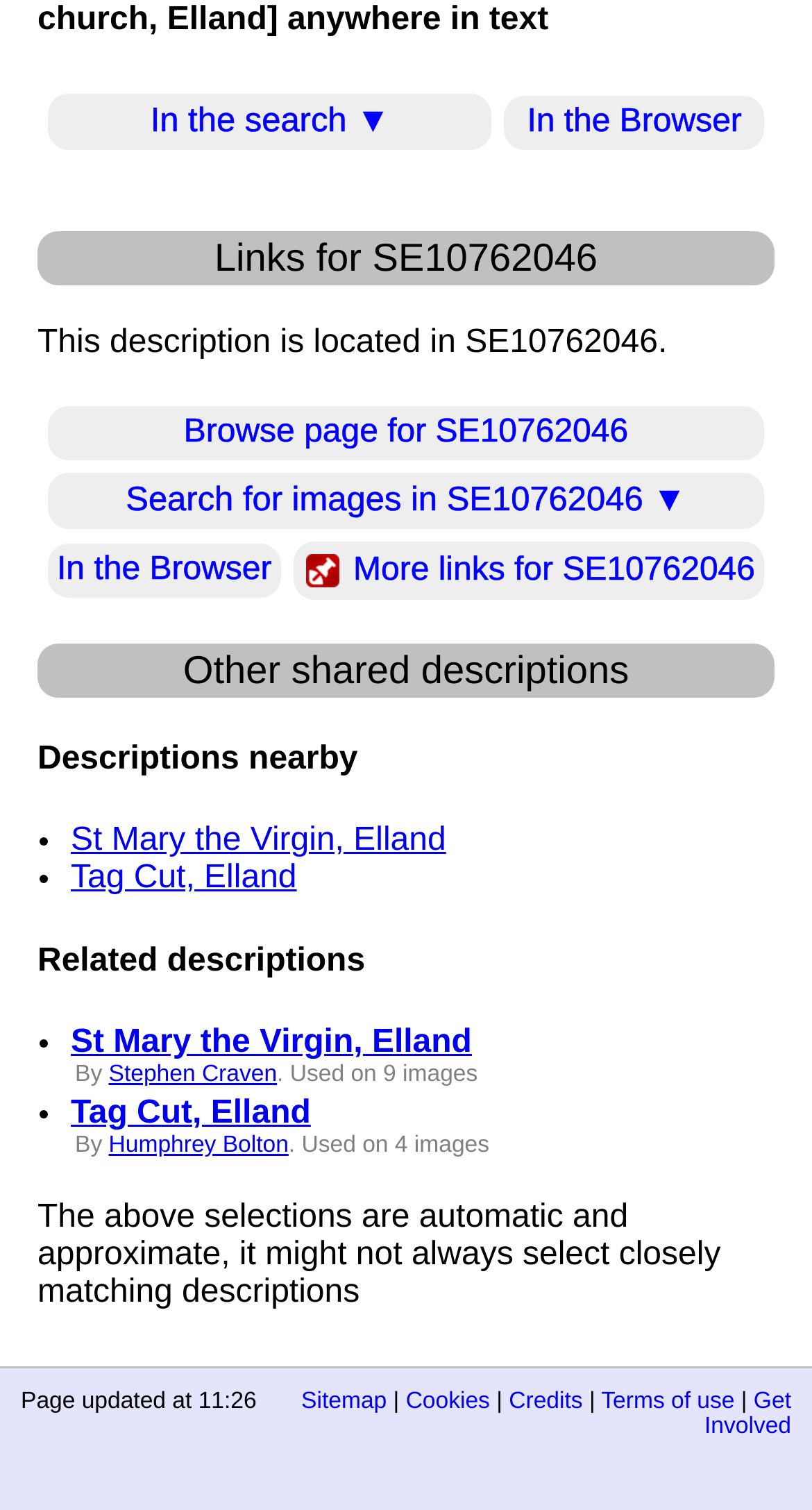Highlight the bounding box coordinates of the region I should click on to meet the following instruction: "View more links for SE10762046".

[0.435, 0.366, 0.93, 0.389]